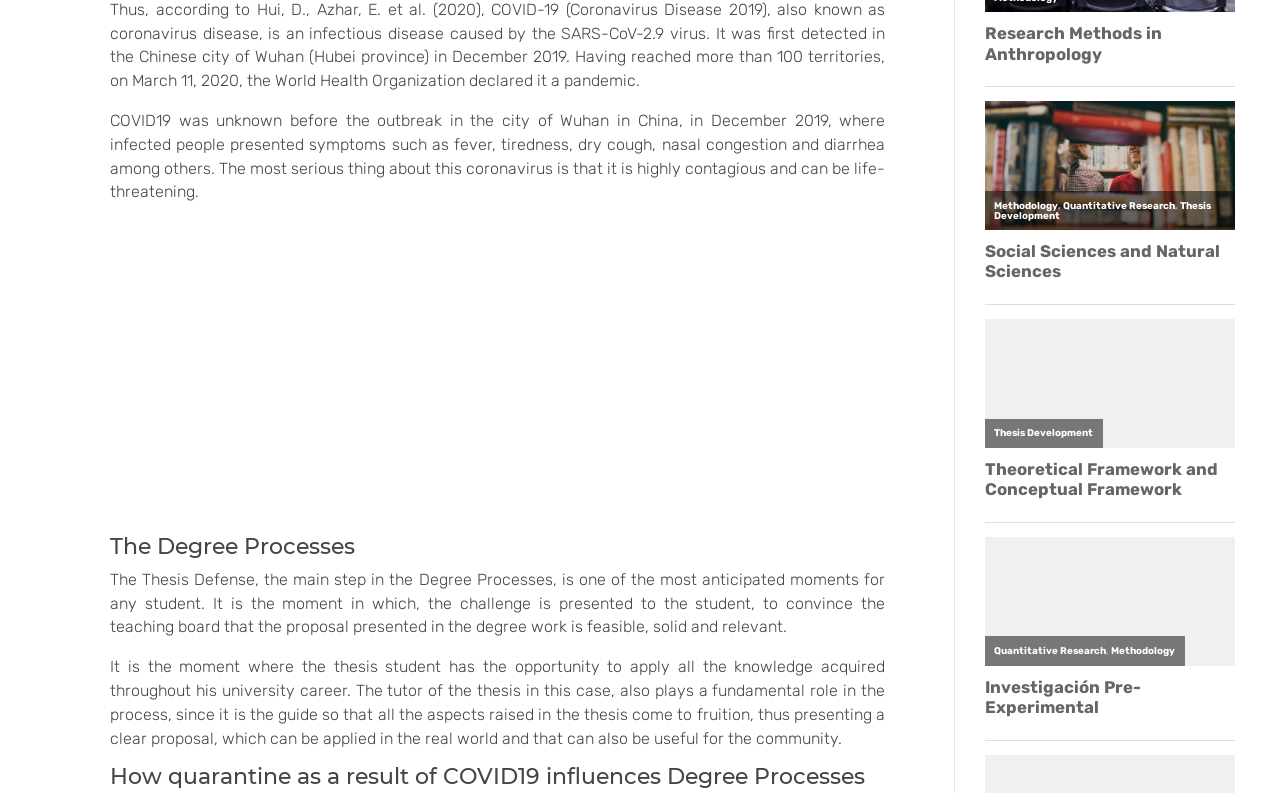What are the research methods mentioned?
Using the image as a reference, answer the question in detail.

The links with IDs 1368, 1378, and 1380 mention Quantitative Research, and the links with IDs 1366 and 1380 mention Methodology, indicating that these are research methods mentioned on the webpage.